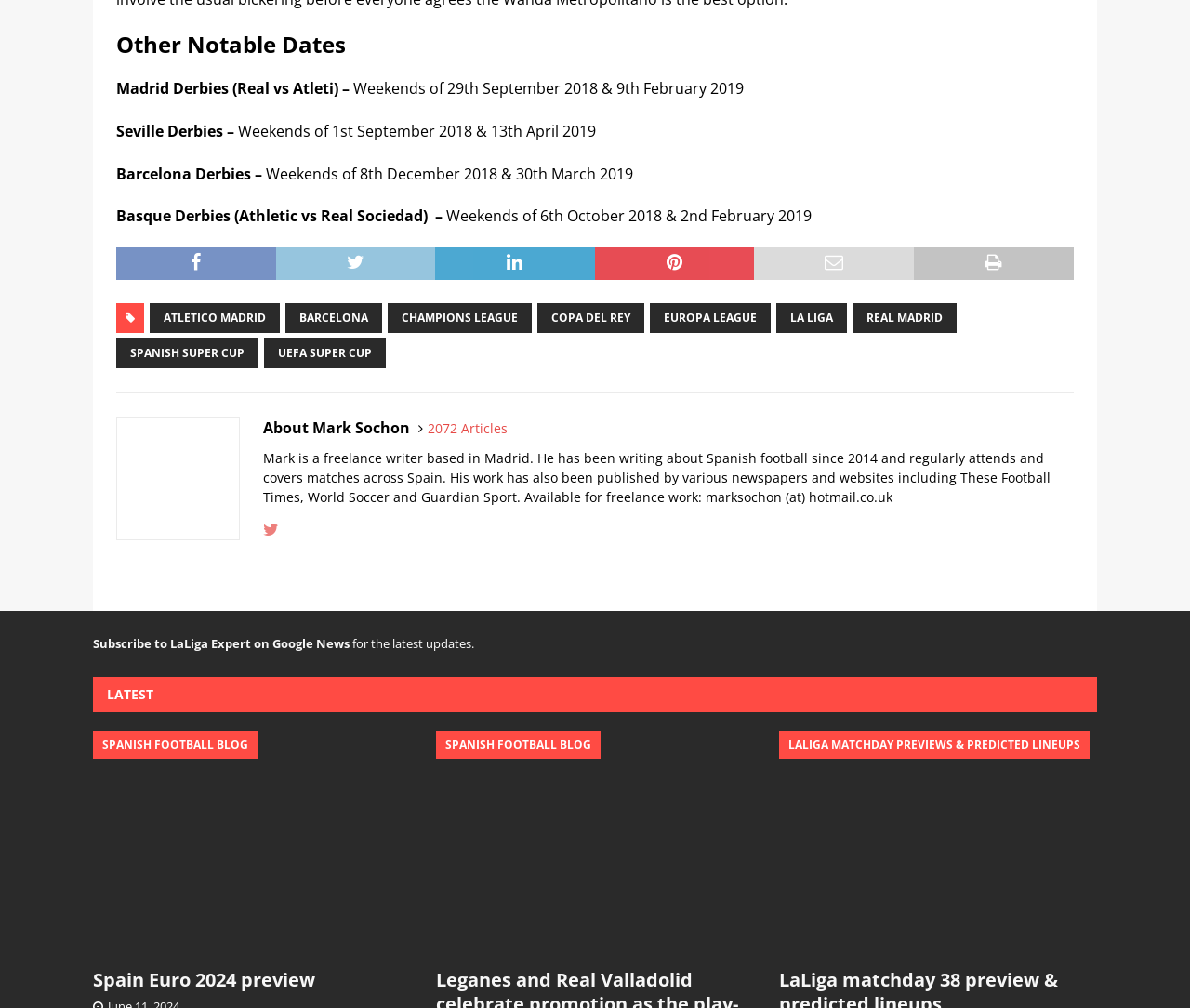What is the topic of the blog?
Please give a detailed and elaborate explanation in response to the question.

The topic of the blog is inferred from the various links and headings on the webpage, such as 'Spain Euro 2024 preview', 'Segunda Division play offs', and 'La Liga matchday 38 predicted lineups', which all relate to Spanish football.